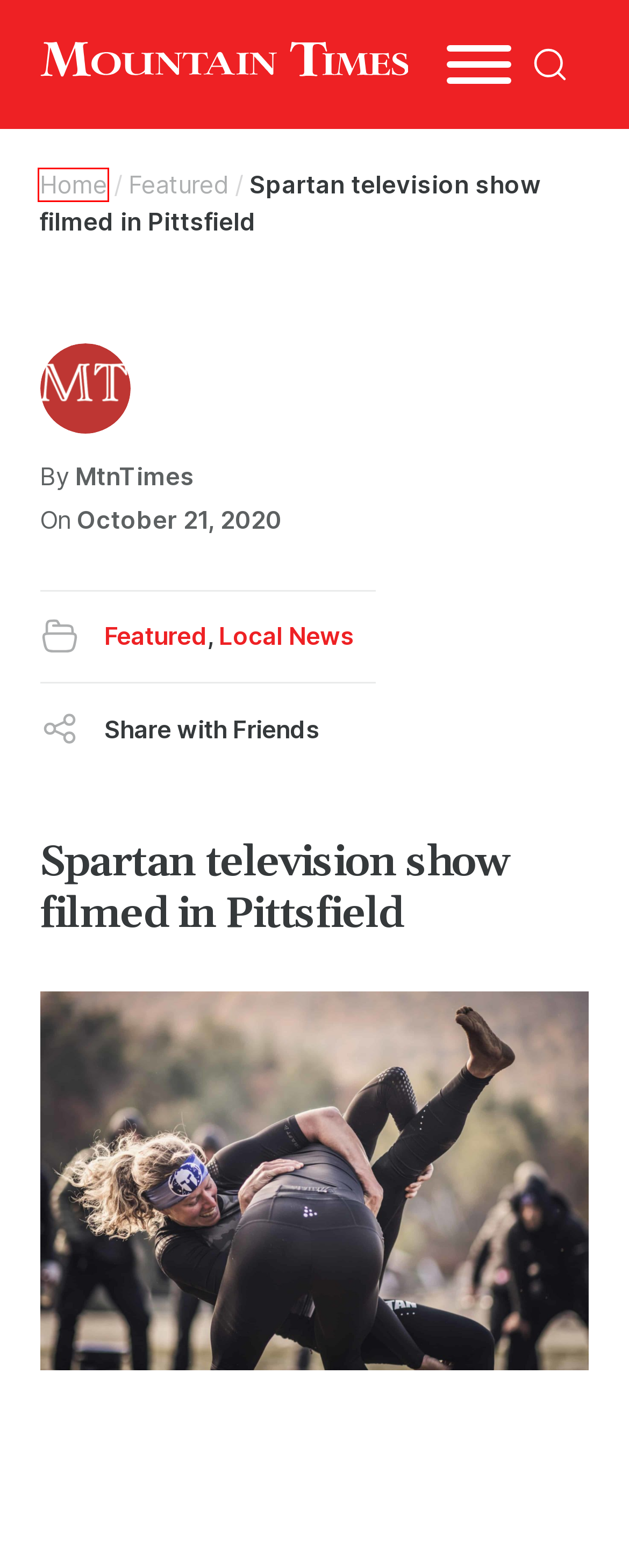Given a screenshot of a webpage with a red bounding box highlighting a UI element, choose the description that best corresponds to the new webpage after clicking the element within the red bounding box. Here are your options:
A. The Mountain Times | Your Guide to Vermont News, Events, and Culture
B. Classifieds - Mountain Times
C. Featured - Mountain Times
D. MtnTimes - Mountain Times
E. Community Calendar - Mountain Times
F. June: ‘bloom whereyou are planted’ - Mountain Times
G. Horoscopes for April 11th - April 17th, 2018 - Mountain Times
H. Local News - Mountain Times

A